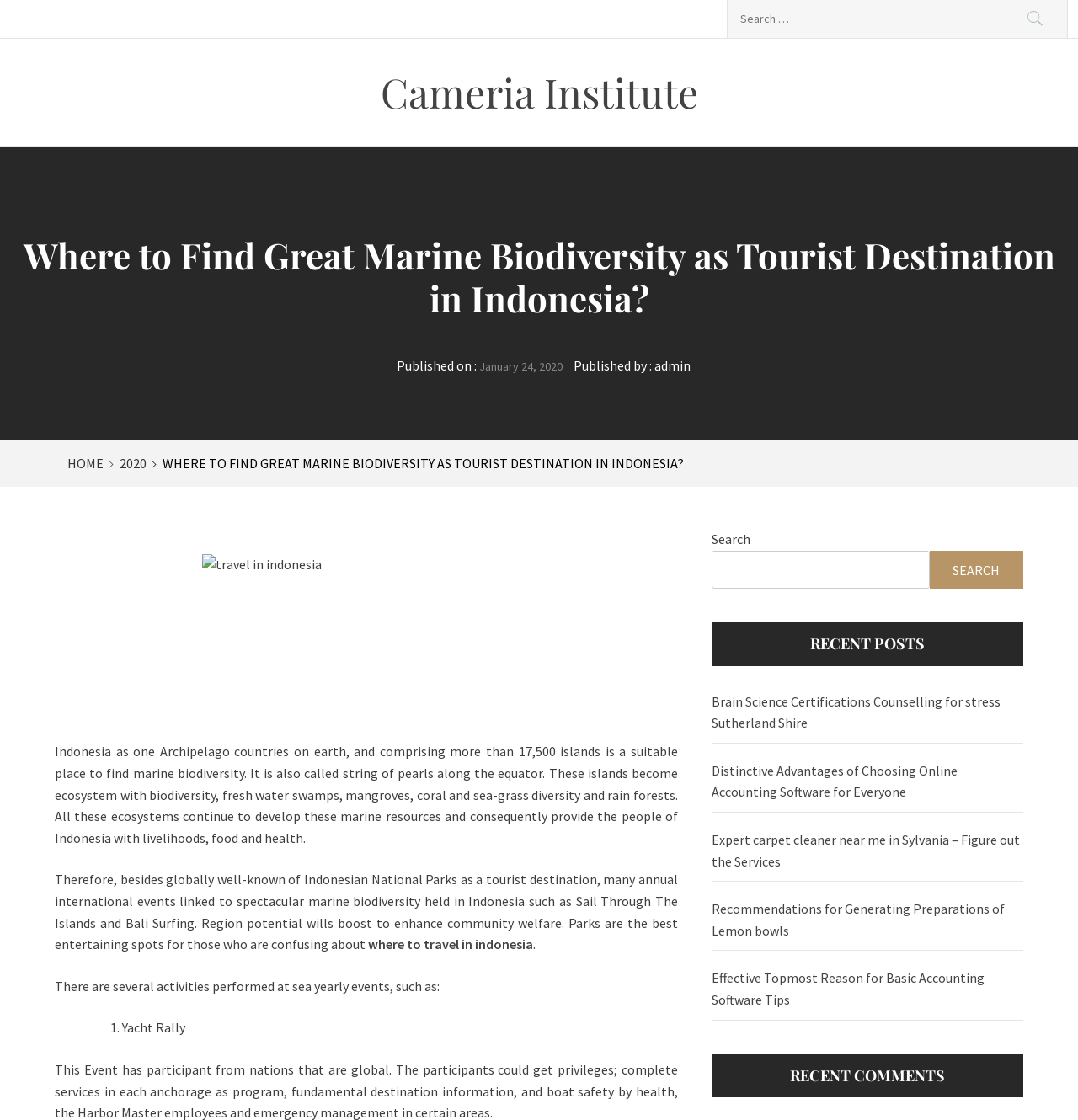What is the category of the recent posts section on this webpage?
Please craft a detailed and exhaustive response to the question.

The recent posts section on this webpage appears to feature a diverse range of topics, including brain science certifications, online accounting software, carpet cleaning, and lemon bowls. These topics do not seem to be directly related to marine biodiversity or Indonesia, suggesting that the webpage may be a blog or publication that covers a wide range of subjects.